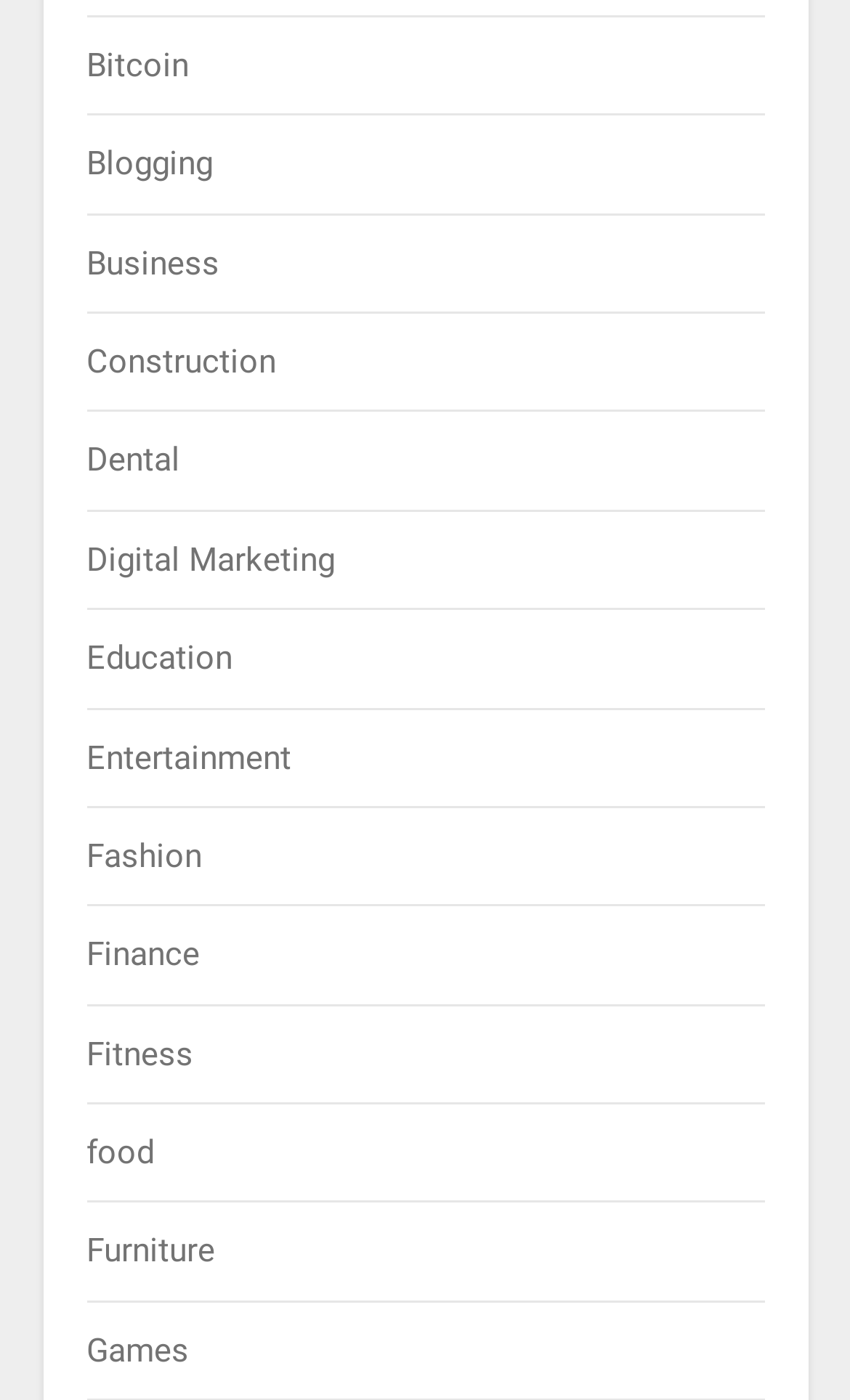Please determine the bounding box coordinates for the element that should be clicked to follow these instructions: "Enter your name".

None